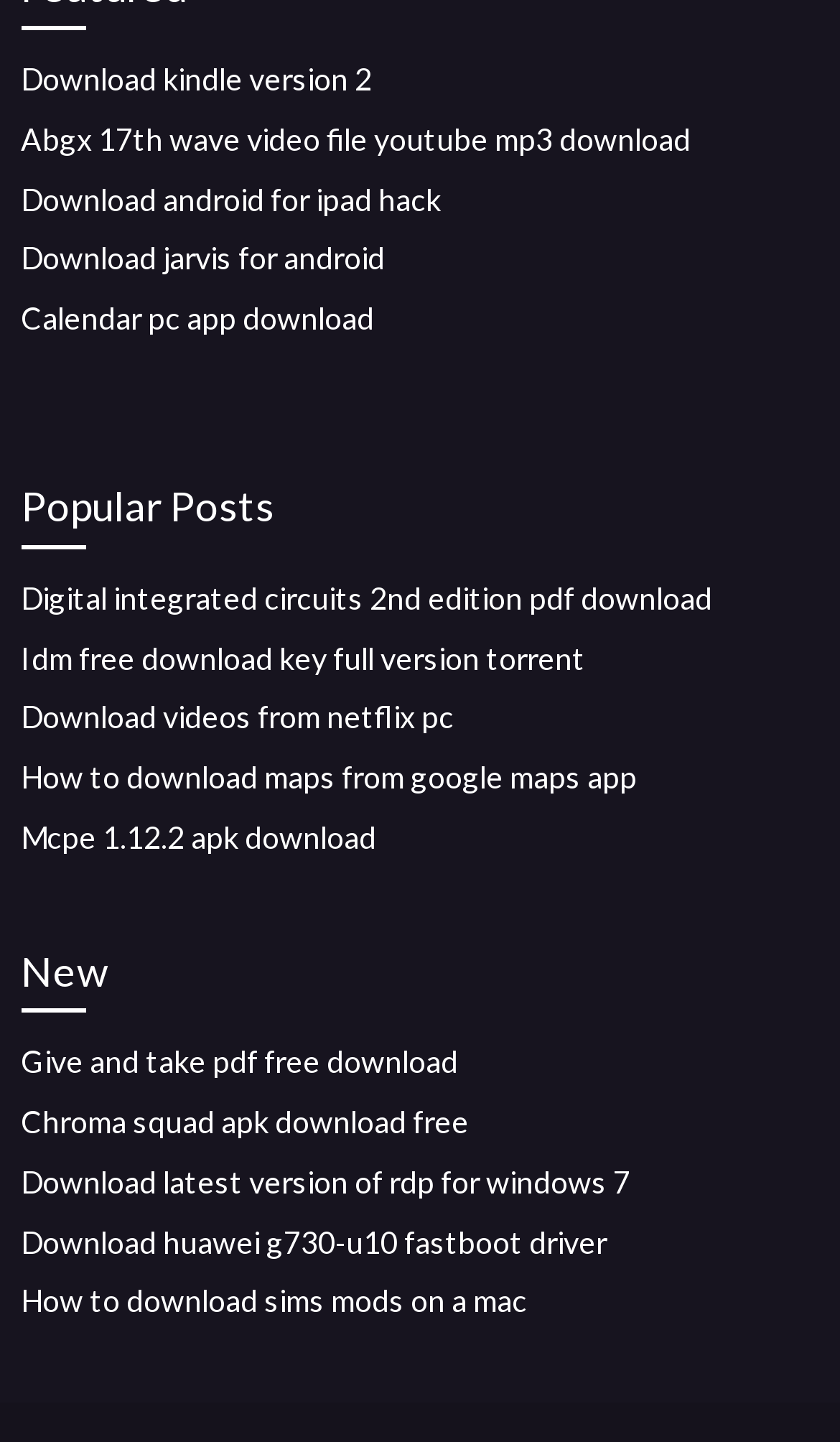Identify the bounding box coordinates of the region I need to click to complete this instruction: "View new posts".

[0.025, 0.651, 0.975, 0.703]